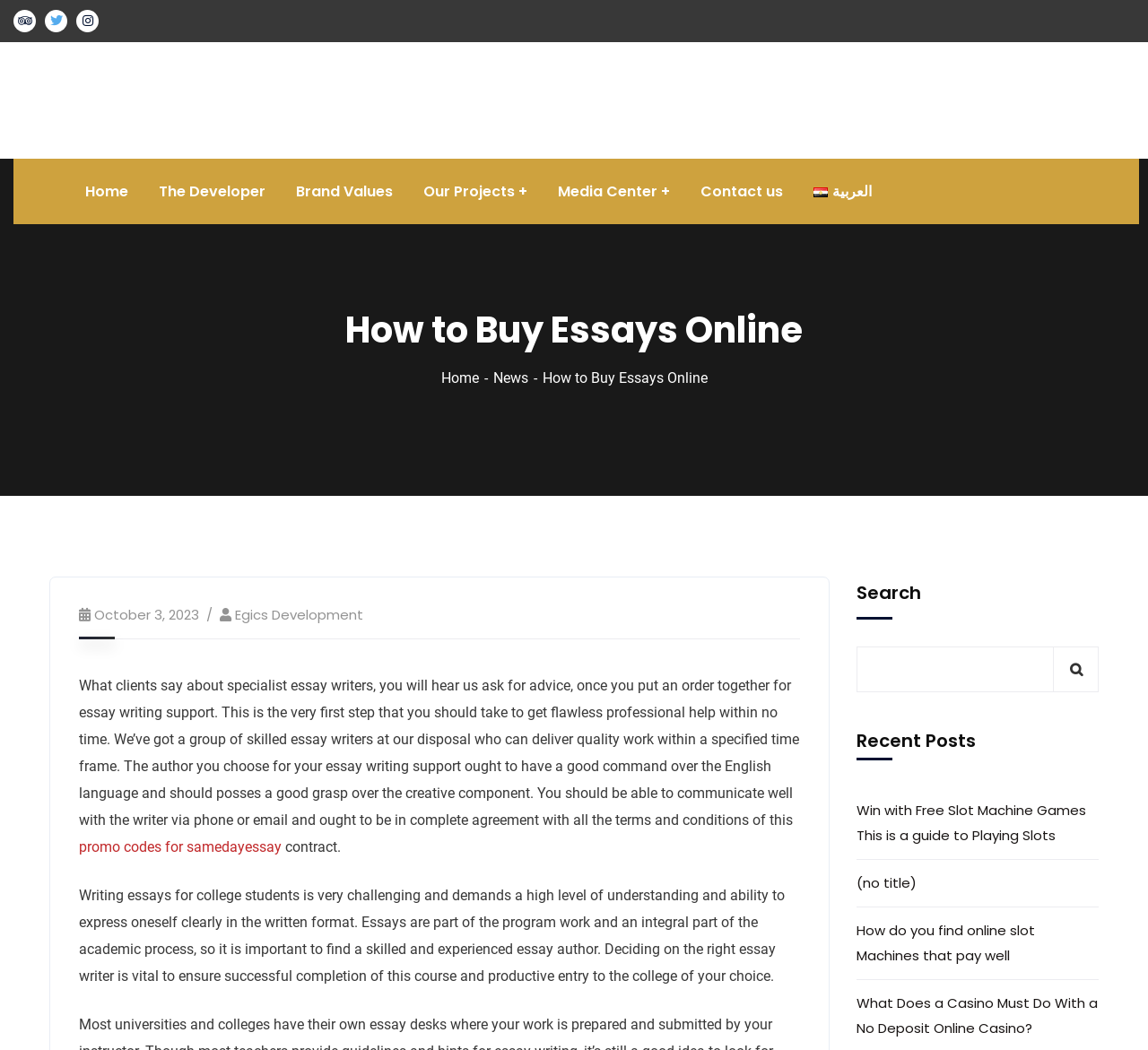Please identify the primary heading of the webpage and give its text content.

How to Buy Essays Online